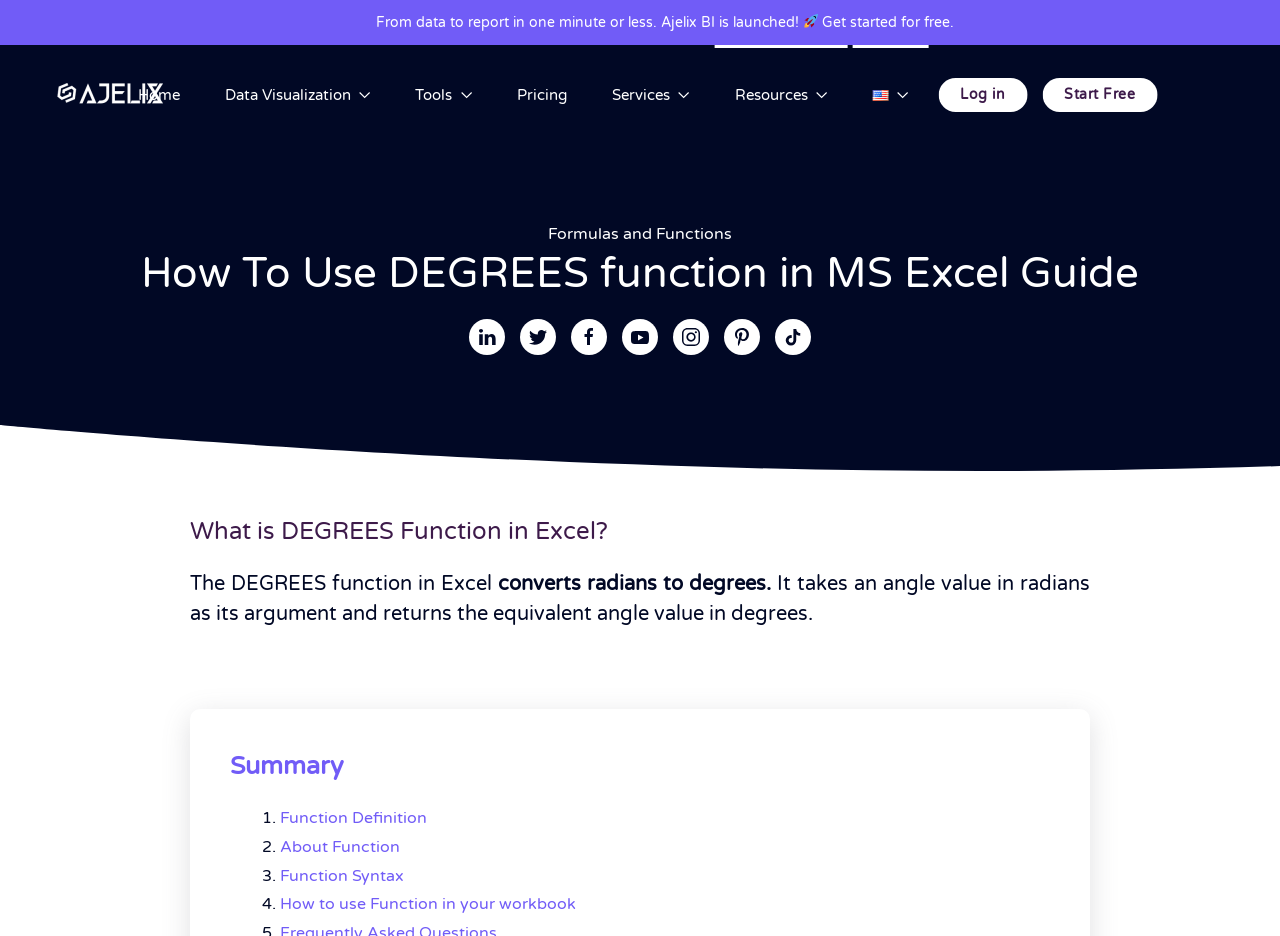Please determine the bounding box coordinates of the section I need to click to accomplish this instruction: "Learn about 'What is DEGREES Function in Excel?'".

[0.148, 0.551, 0.852, 0.587]